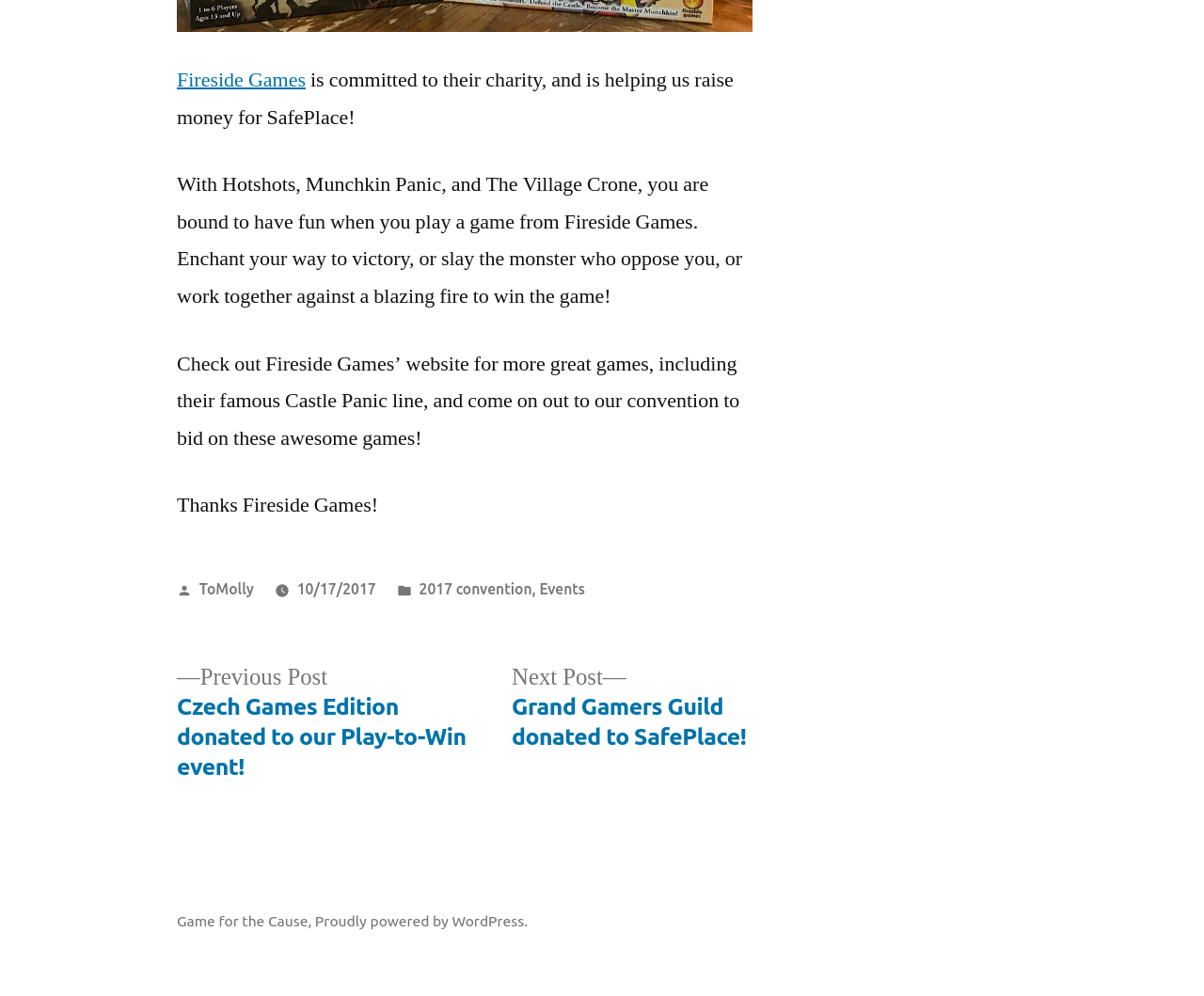Locate the bounding box coordinates of the clickable area to execute the instruction: "Check out the previous post". Provide the coordinates as four float numbers between 0 and 1, represented as [left, top, right, bottom].

[0.147, 0.666, 0.387, 0.785]